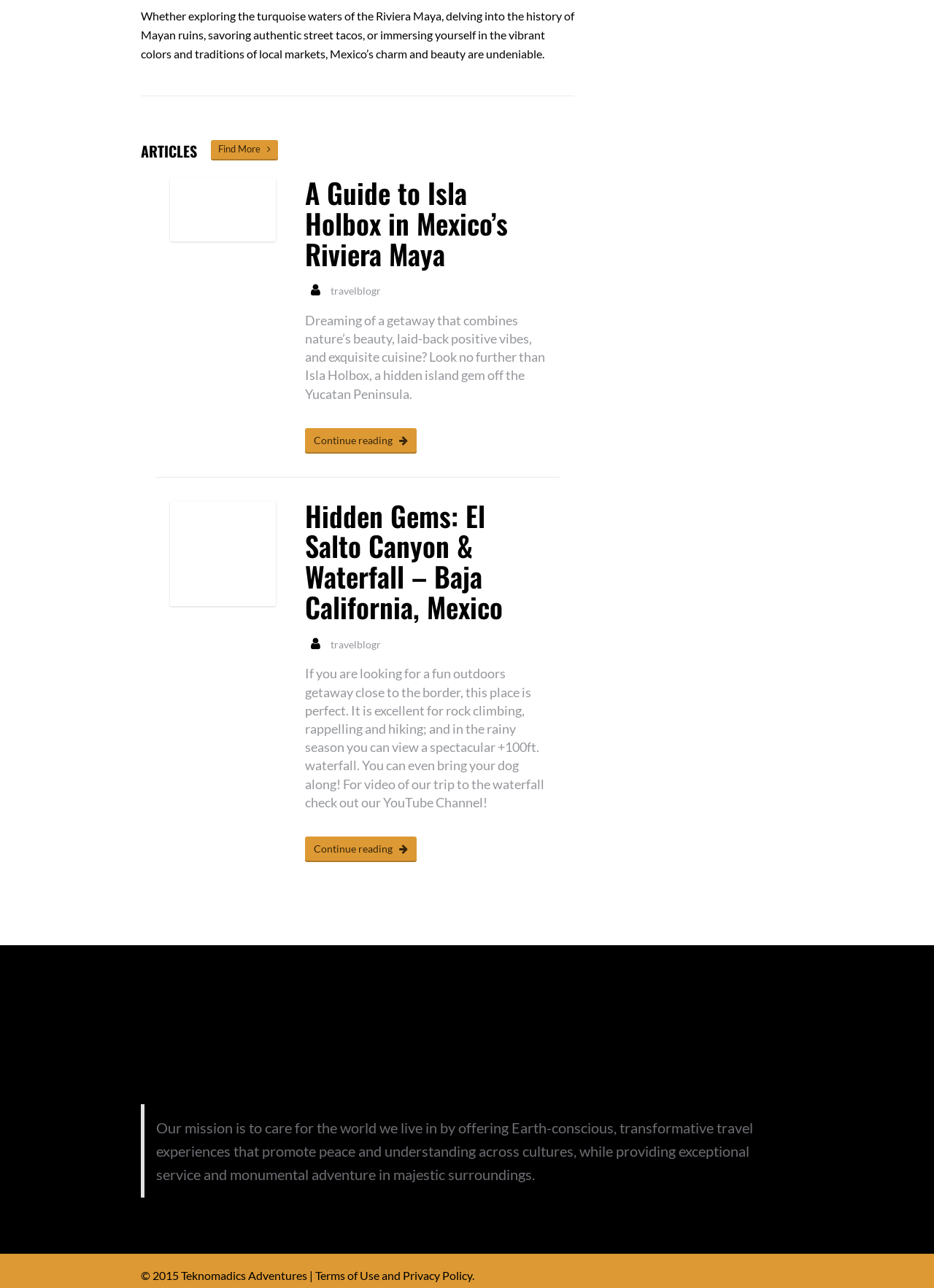Based on the visual content of the image, answer the question thoroughly: What is the topic of the first article?

I looked at the first article element [227] and found a link element [505] with the text 'A Guide to Isla Holbox in Mexico’s Riviera Maya', which suggests that the topic of the first article is Isla Holbox in Mexico’s Riviera Maya.